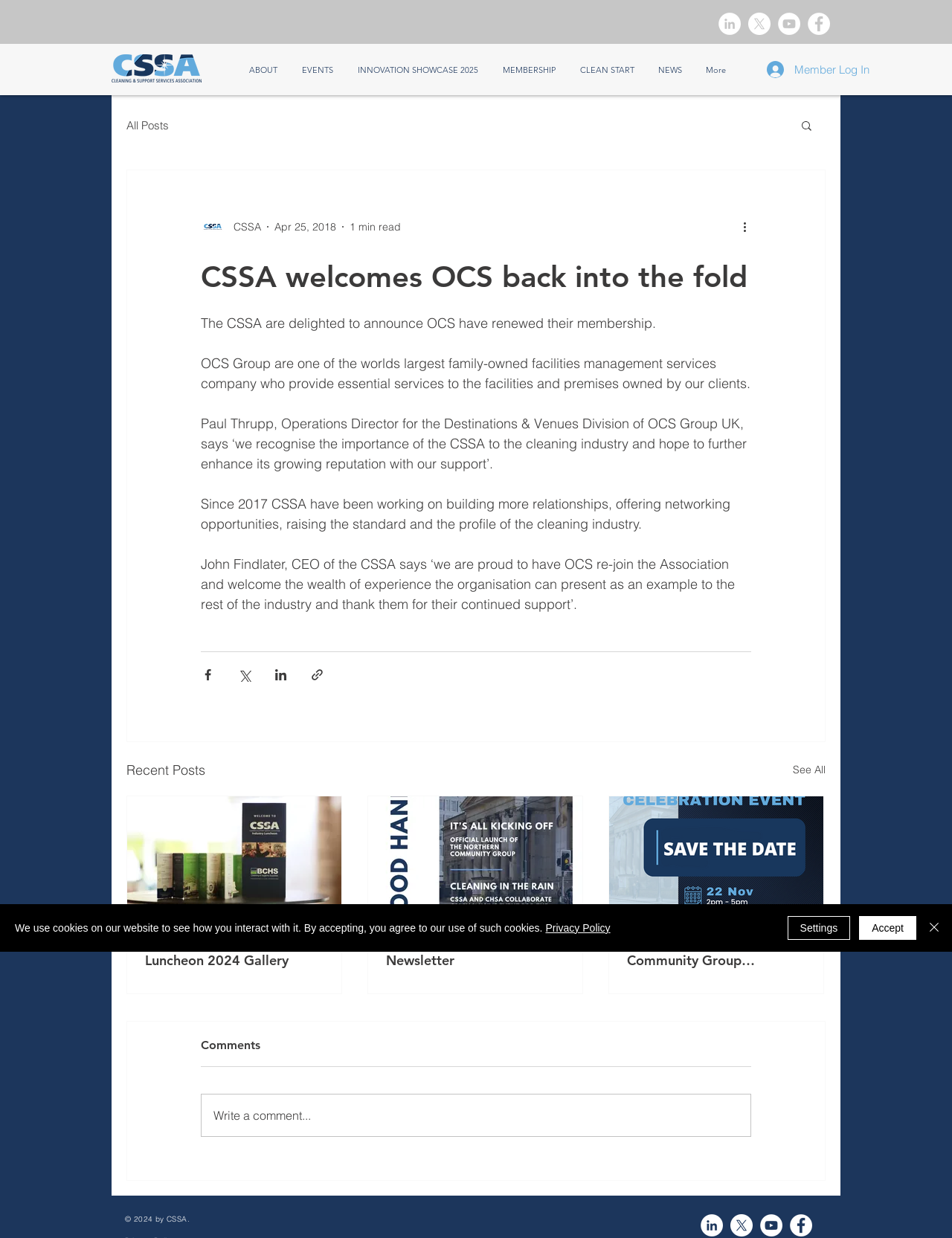Determine the bounding box coordinates in the format (top-left x, top-left y, bottom-right x, bottom-right y). Ensure all values are floating point numbers between 0 and 1. Identify the bounding box of the UI element described by: Privacy Policy

[0.573, 0.745, 0.641, 0.754]